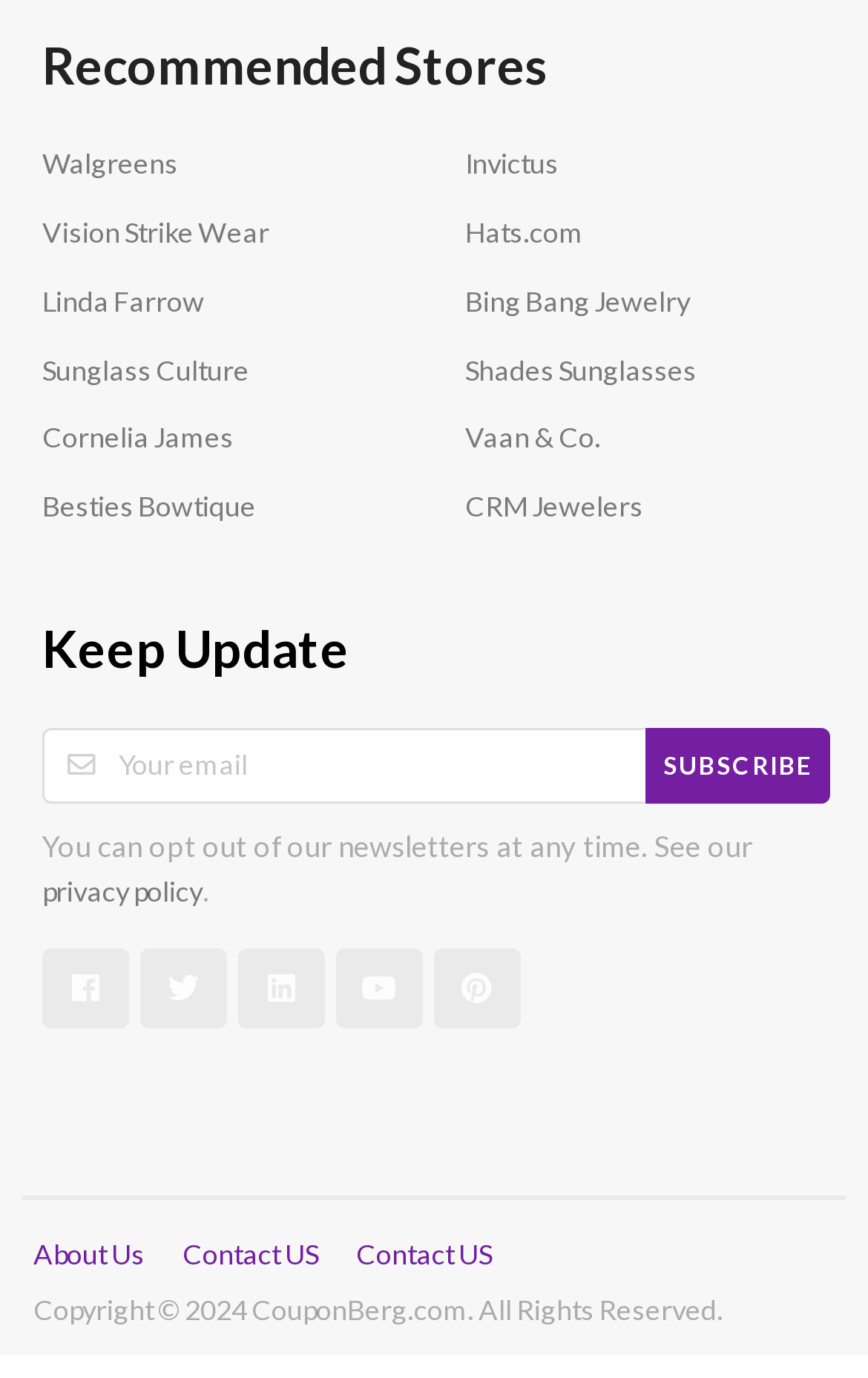Please provide the bounding box coordinates for the element that needs to be clicked to perform the instruction: "Visit About Us page". The coordinates must consist of four float numbers between 0 and 1, formatted as [left, top, right, bottom].

[0.038, 0.887, 0.167, 0.935]